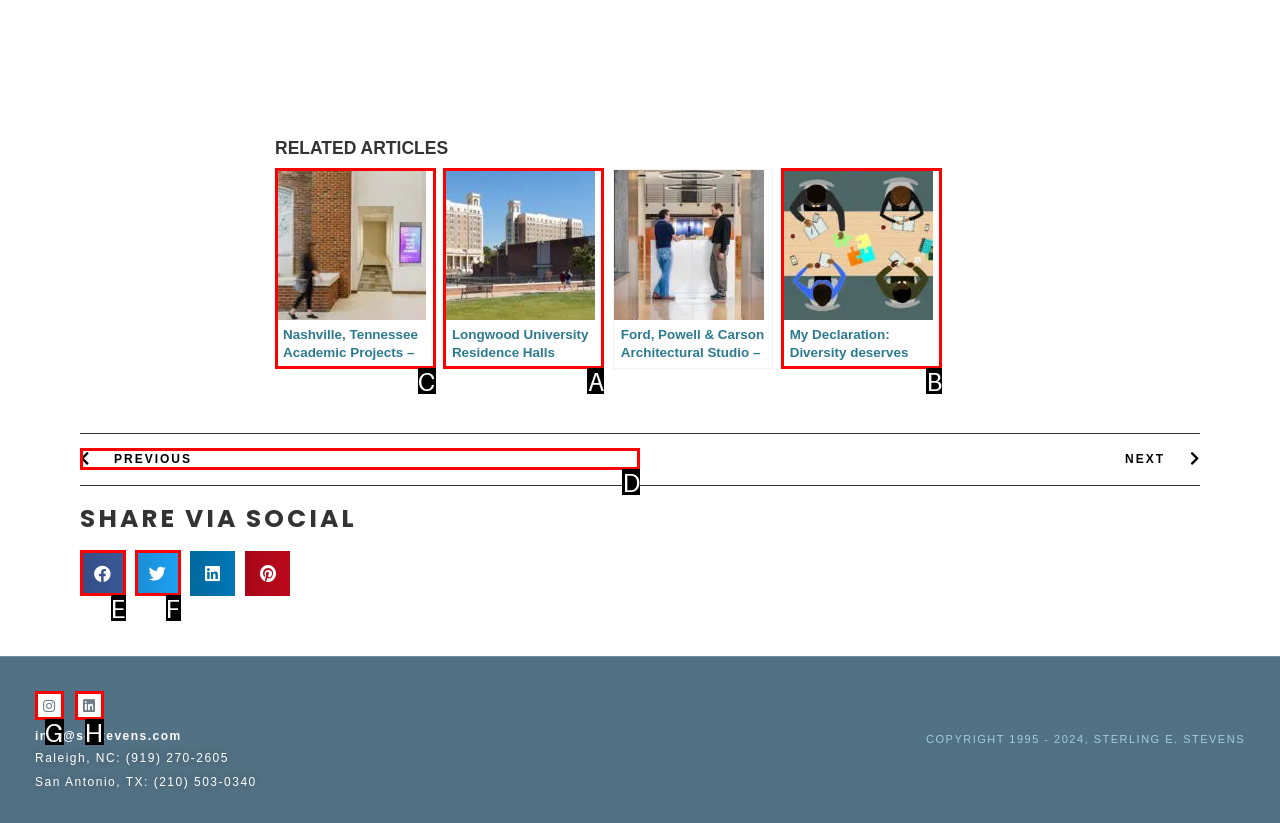For the instruction: Click on the 'Nashville, Tennessee Academic Projects – Architectural Photography' link, determine the appropriate UI element to click from the given options. Respond with the letter corresponding to the correct choice.

C